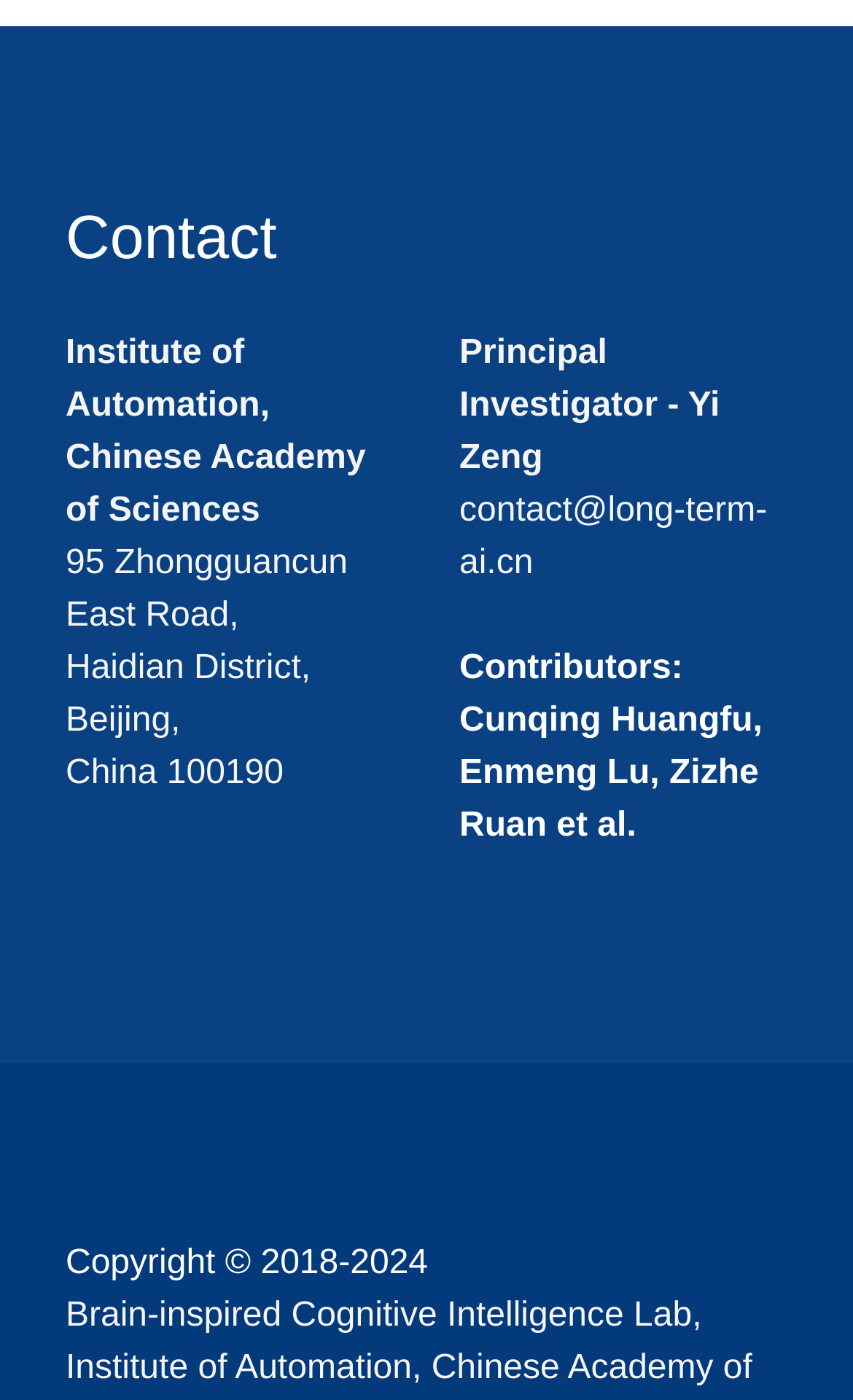Provide the bounding box coordinates of the HTML element this sentence describes: "Principal Investigator - Yi Zeng".

[0.538, 0.239, 0.844, 0.34]